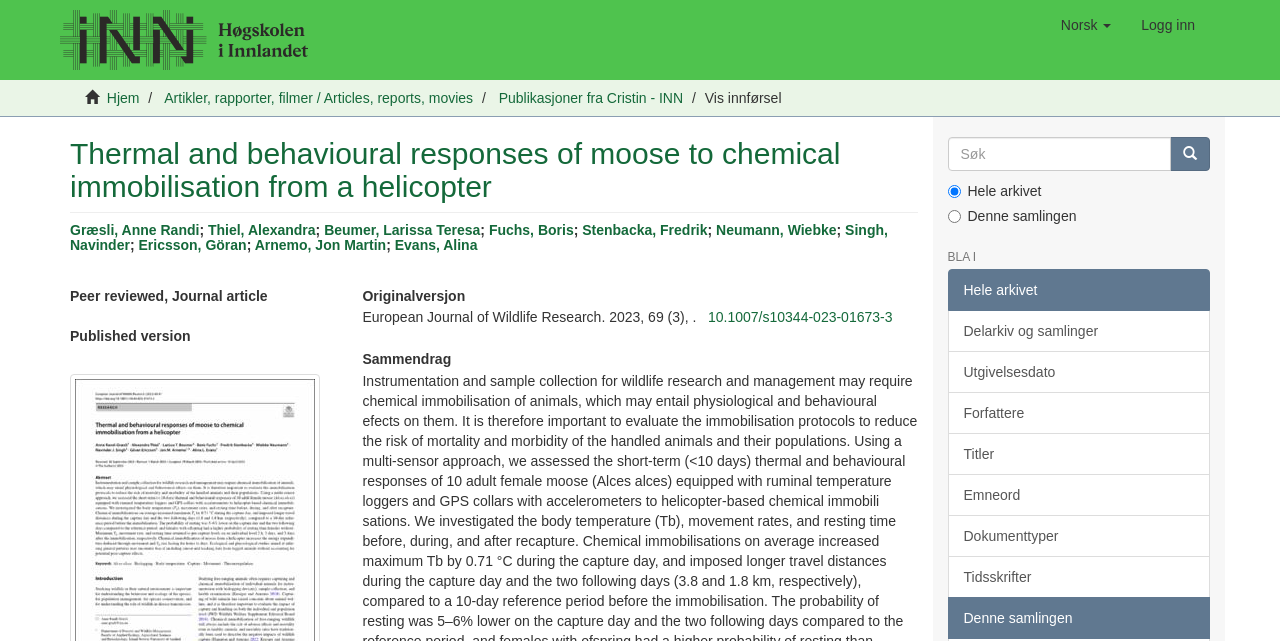Pinpoint the bounding box coordinates of the element that must be clicked to accomplish the following instruction: "Select the radio button for the whole archive". The coordinates should be in the format of four float numbers between 0 and 1, i.e., [left, top, right, bottom].

[0.74, 0.289, 0.75, 0.309]